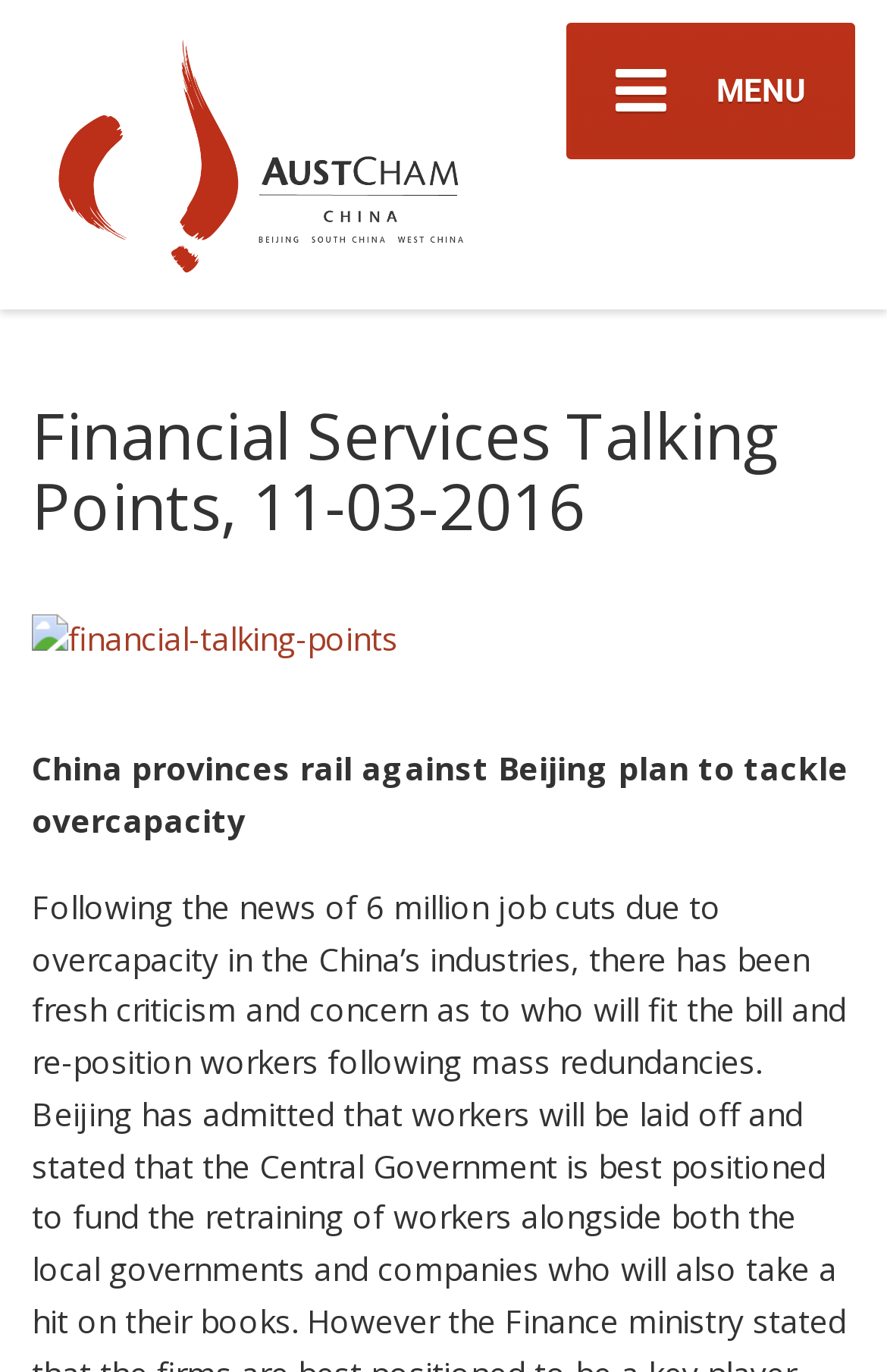Refer to the screenshot and answer the following question in detail:
What is the logo of Austcham China?

The logo of Austcham China is an image located at the top left corner of the webpage, with a bounding box of [0.036, 0.015, 0.546, 0.21]. It is an image element with the description 'Austcham China'.